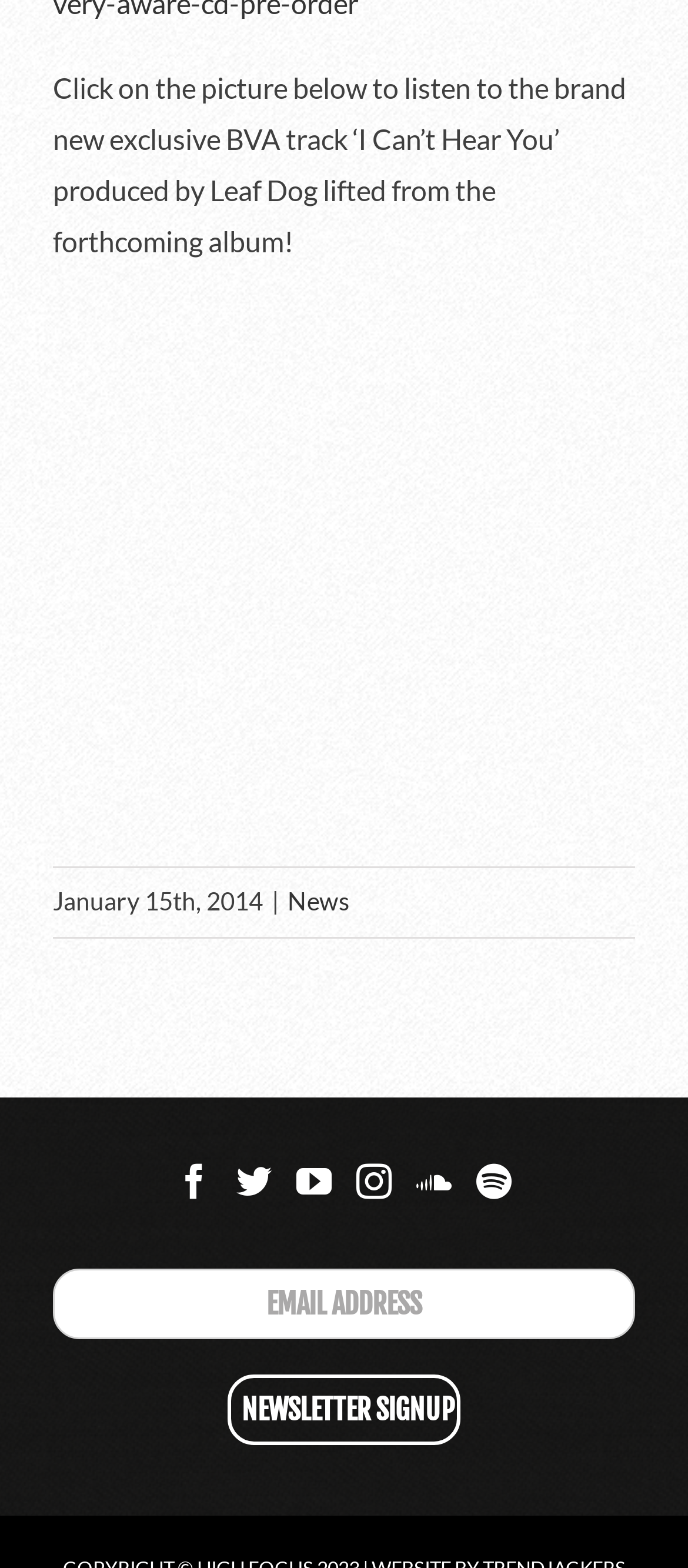Determine the bounding box coordinates of the clickable area required to perform the following instruction: "Click on the News link". The coordinates should be represented as four float numbers between 0 and 1: [left, top, right, bottom].

[0.418, 0.565, 0.508, 0.584]